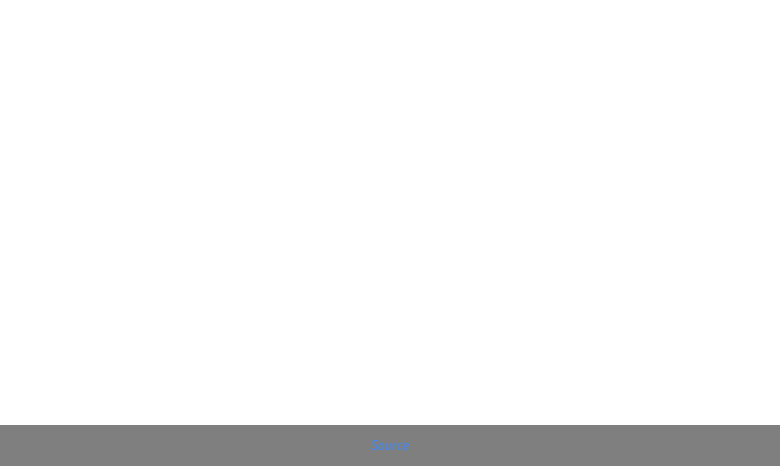Give a one-word or one-phrase response to the question:
Why is it essential to maintain an up-to-date SSL certificate?

Safeguarding data and business operations